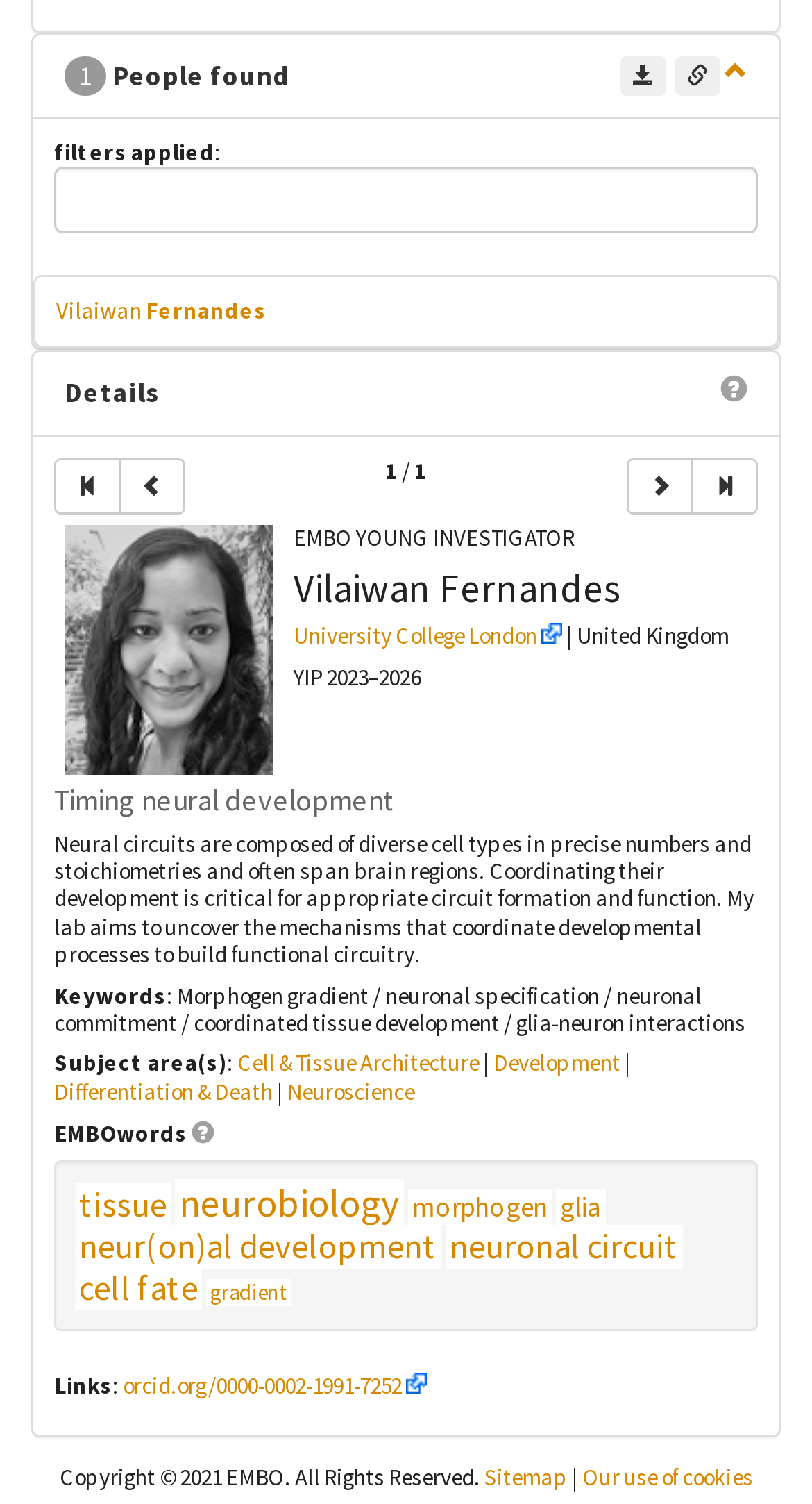Provide a one-word or brief phrase answer to the question:
What is the copyright year of EMBO?

2021